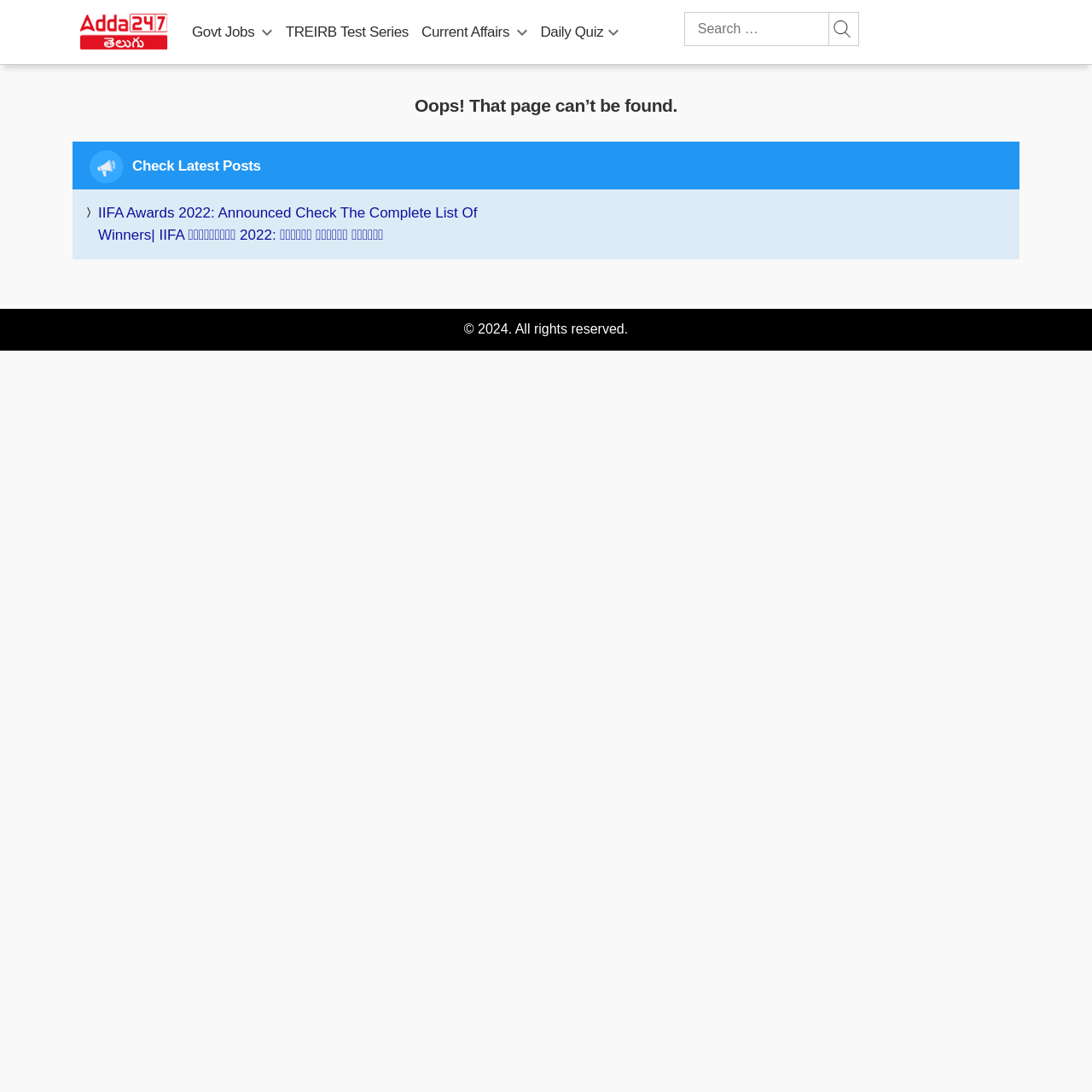Identify the coordinates of the bounding box for the element that must be clicked to accomplish the instruction: "Search for Telugu govt jobs".

[0.066, 0.012, 0.16, 0.046]